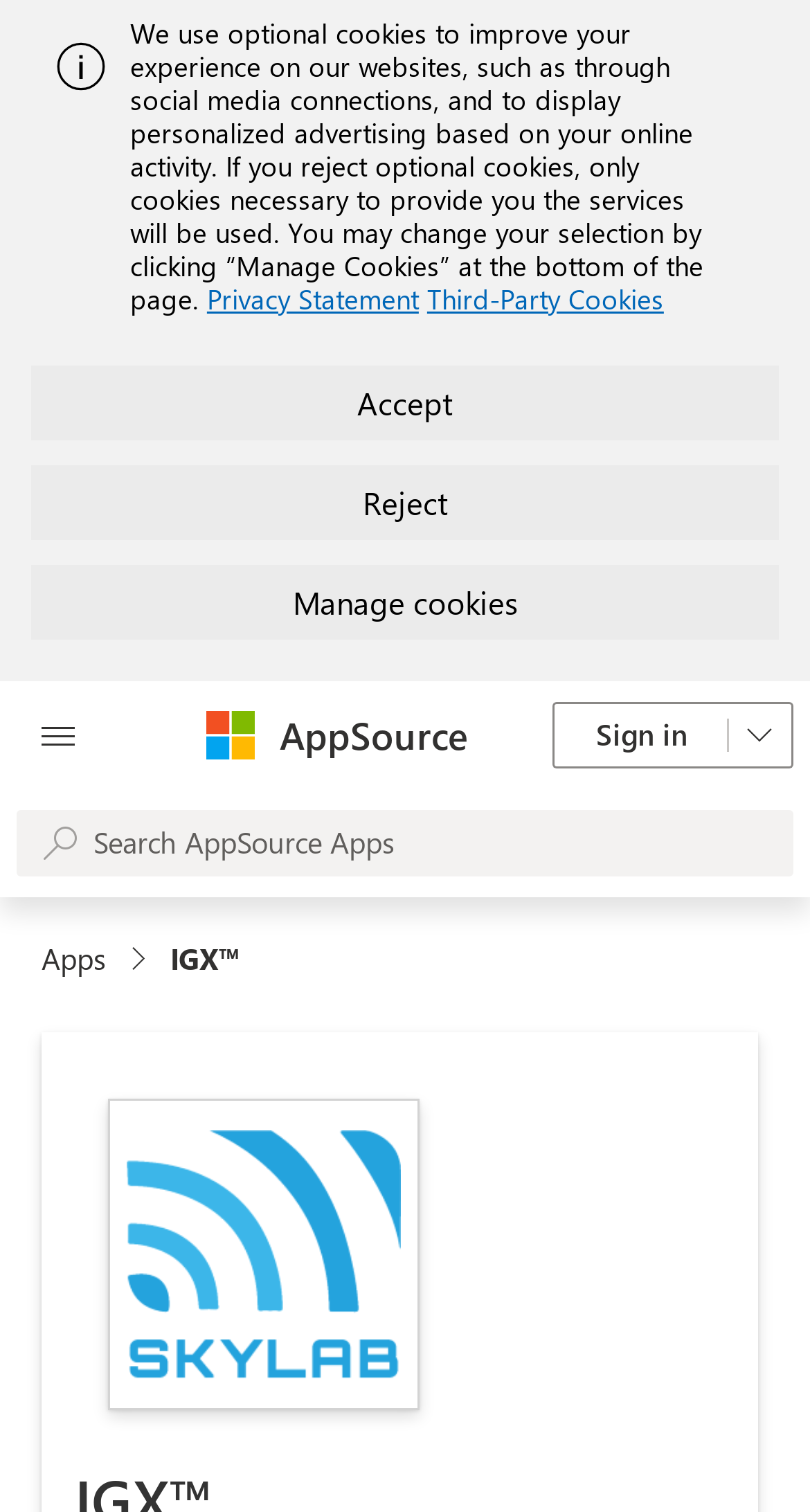Identify the bounding box coordinates for the element you need to click to achieve the following task: "Search for AppSource Apps". The coordinates must be four float values ranging from 0 to 1, formatted as [left, top, right, bottom].

[0.021, 0.536, 0.979, 0.58]